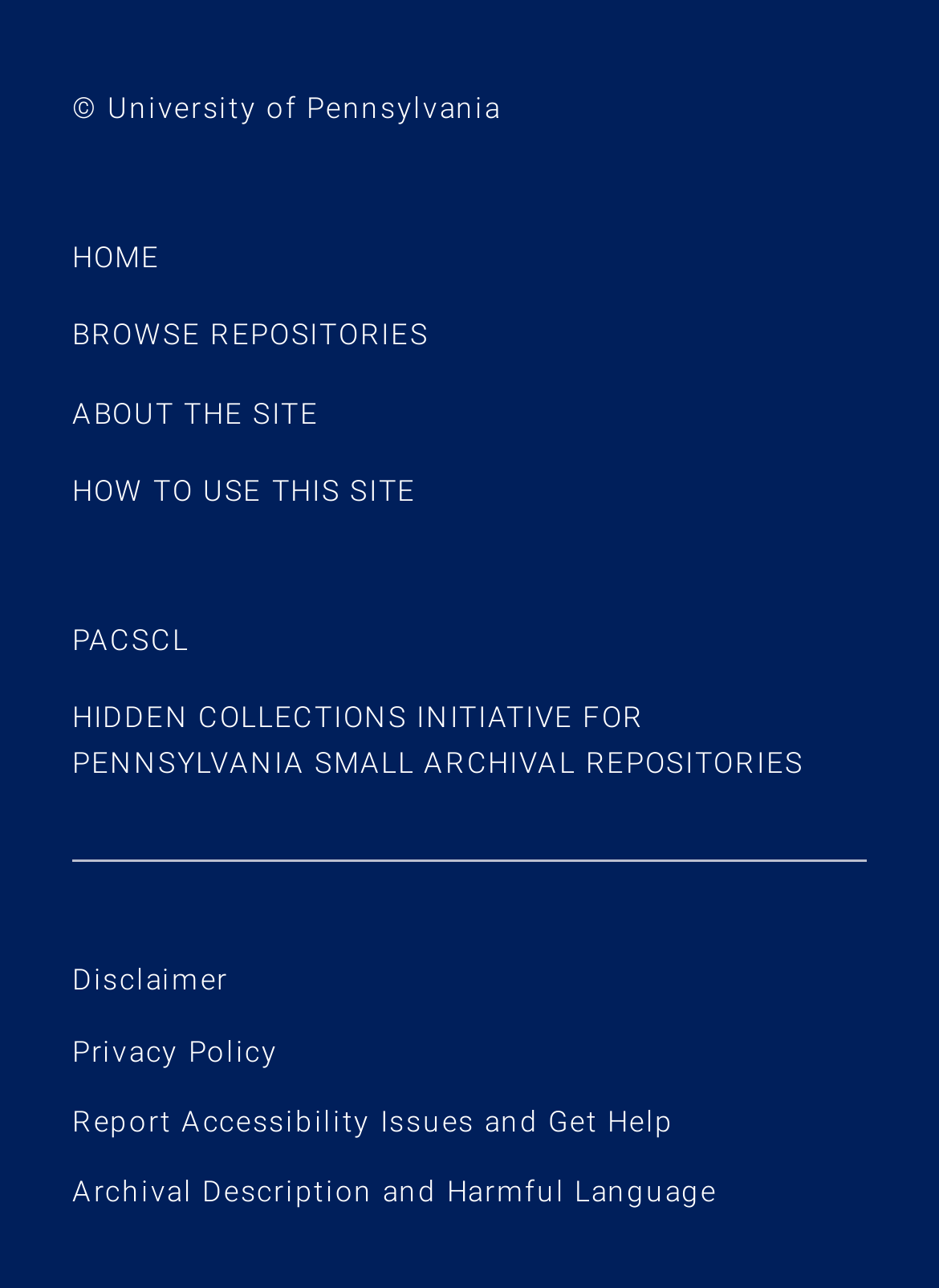Please specify the bounding box coordinates of the region to click in order to perform the following instruction: "learn about the site".

[0.077, 0.308, 0.34, 0.334]